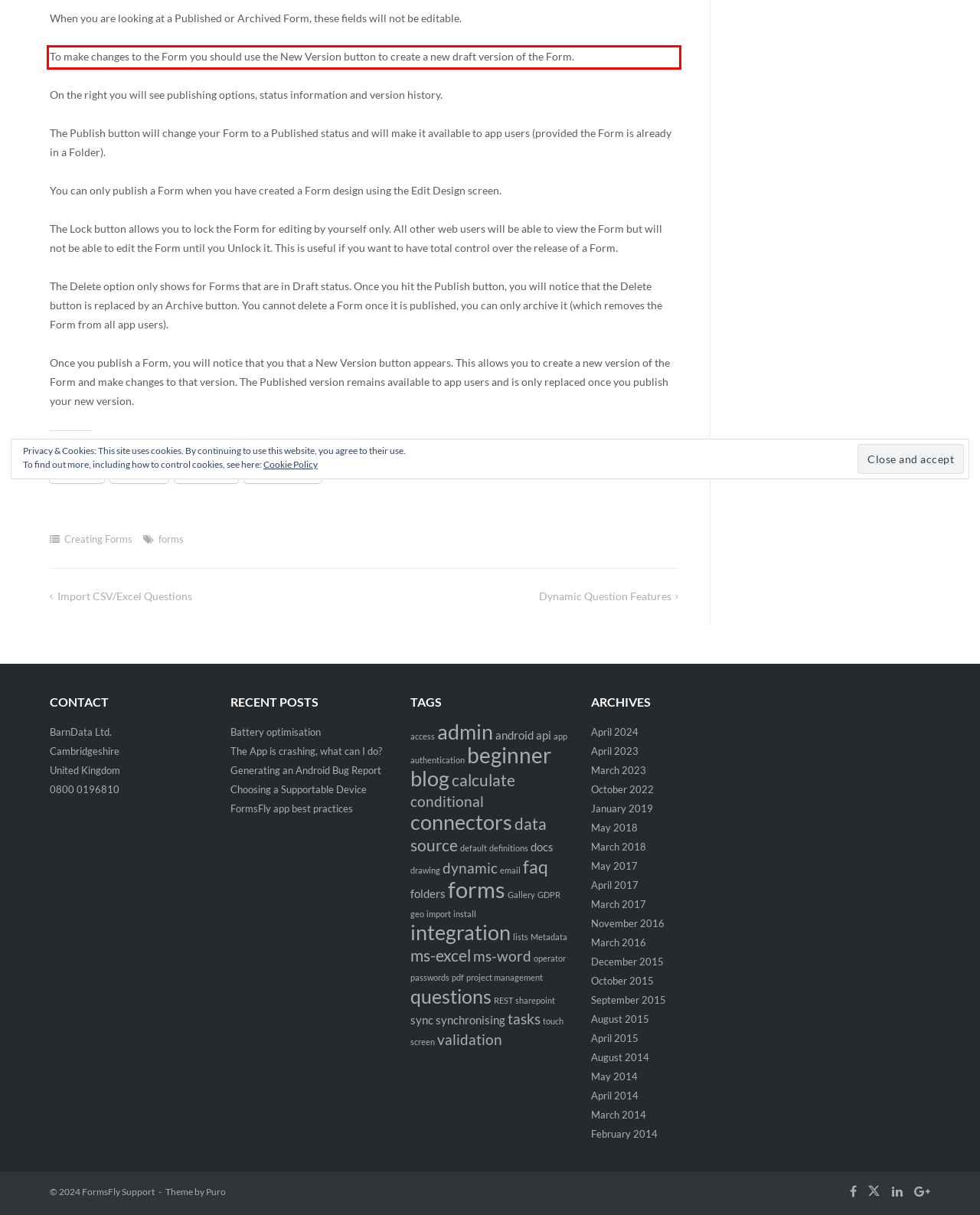Using the provided screenshot of a webpage, recognize and generate the text found within the red rectangle bounding box.

To make changes to the Form you should use the New Version button to create a new draft version of the Form.